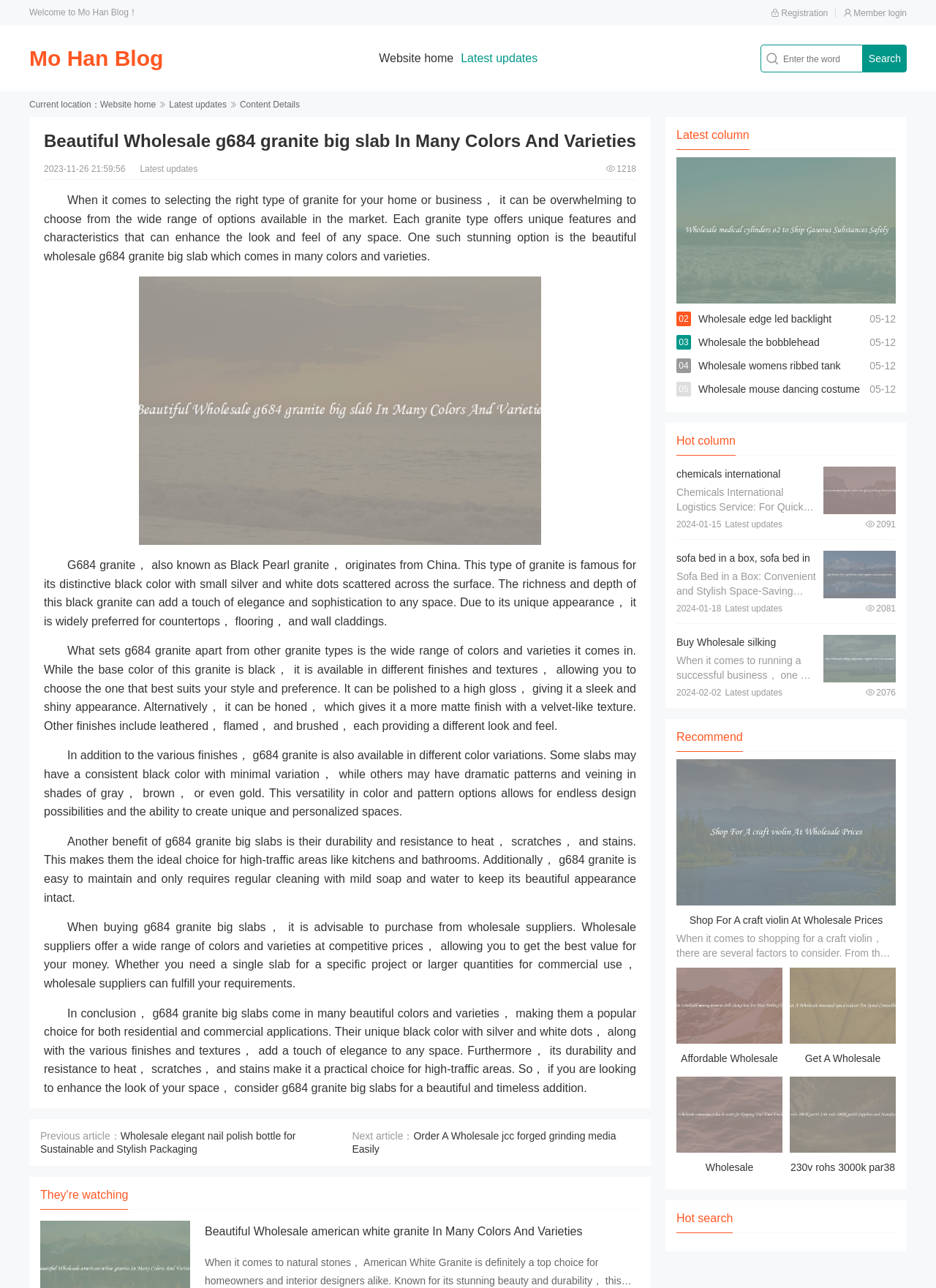What is the benefit of g684 granite big slabs?
Please provide a single word or phrase based on the screenshot.

durability and resistance